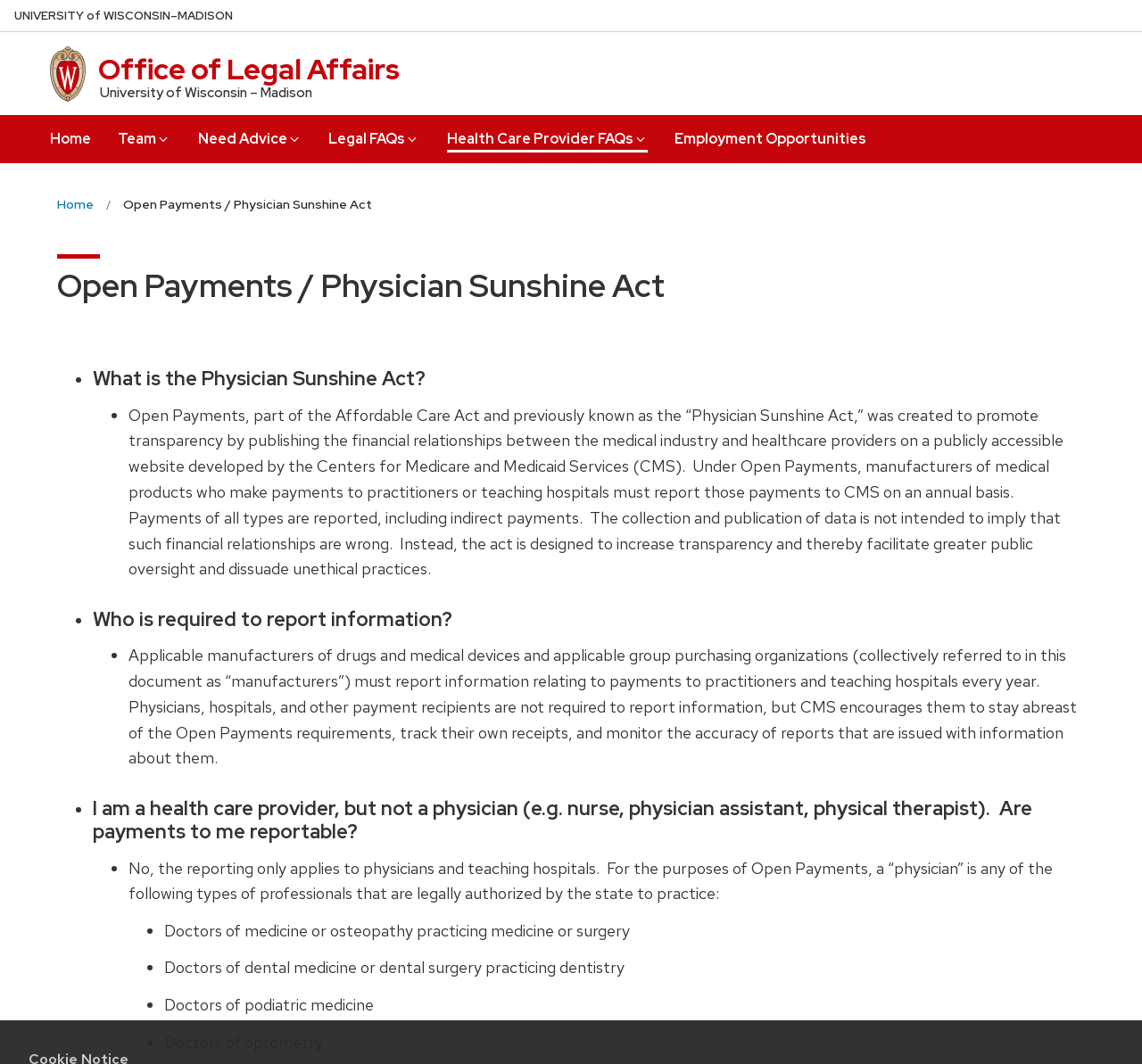Locate the bounding box coordinates of the clickable area needed to fulfill the instruction: "Navigate to the 'Home' page".

[0.044, 0.108, 0.08, 0.143]